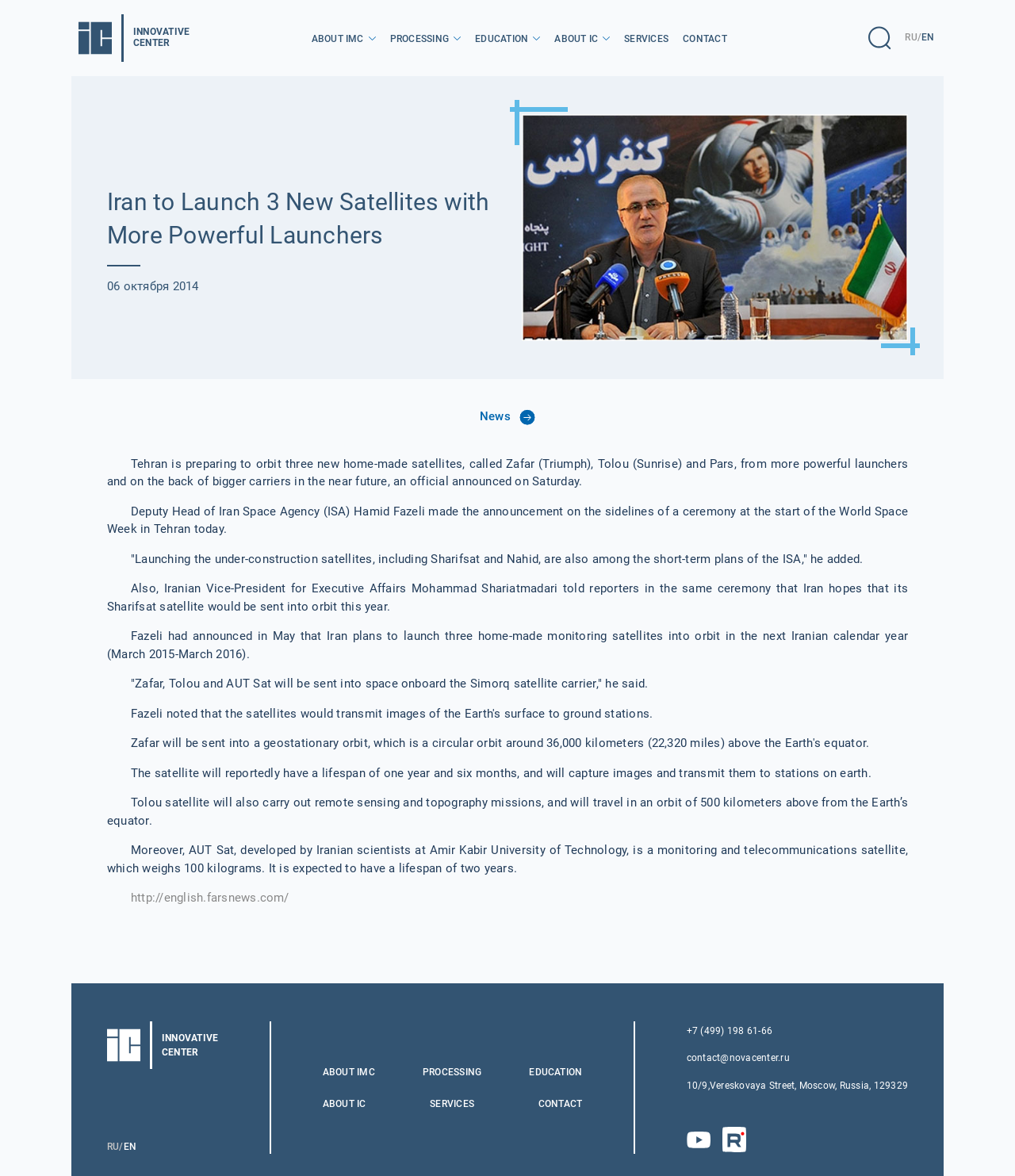Please extract the primary headline from the webpage.

Iran to Launch 3 New Satellites with More Powerful Launchers